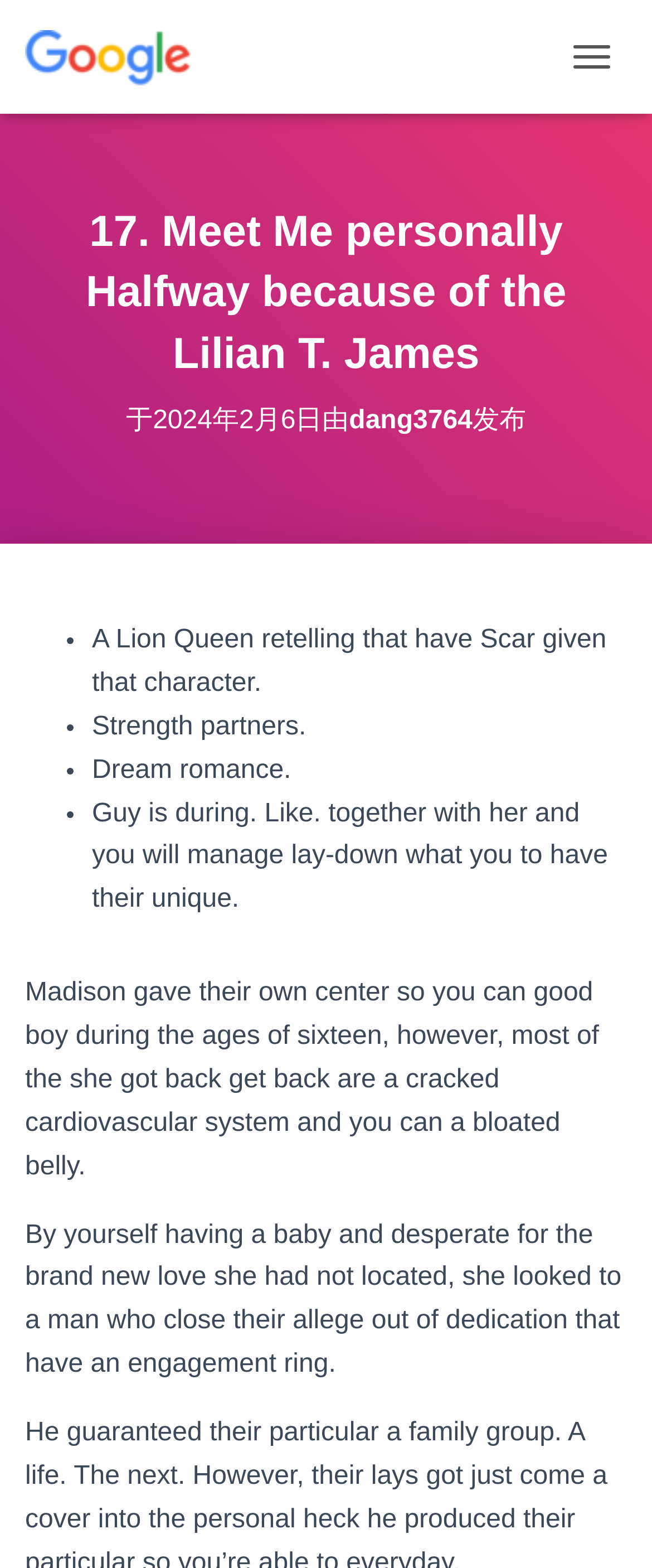Extract the main heading text from the webpage.

17. Meet Me personally Halfway because of the Lilian T. James